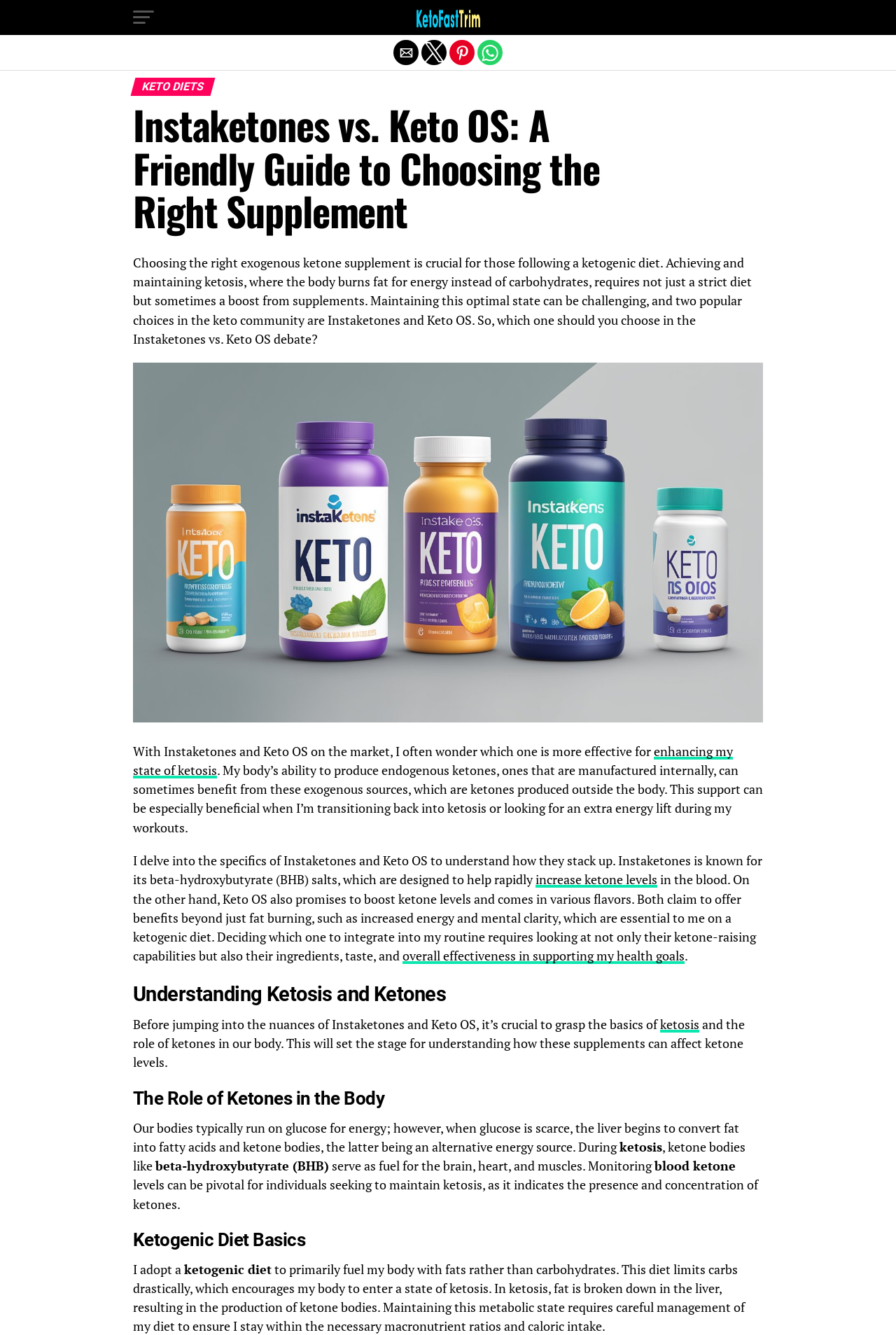Extract the bounding box coordinates for the described element: "Exit mobile version". The coordinates should be represented as four float numbers between 0 and 1: [left, top, right, bottom].

[0.0, 0.0, 1.0, 0.024]